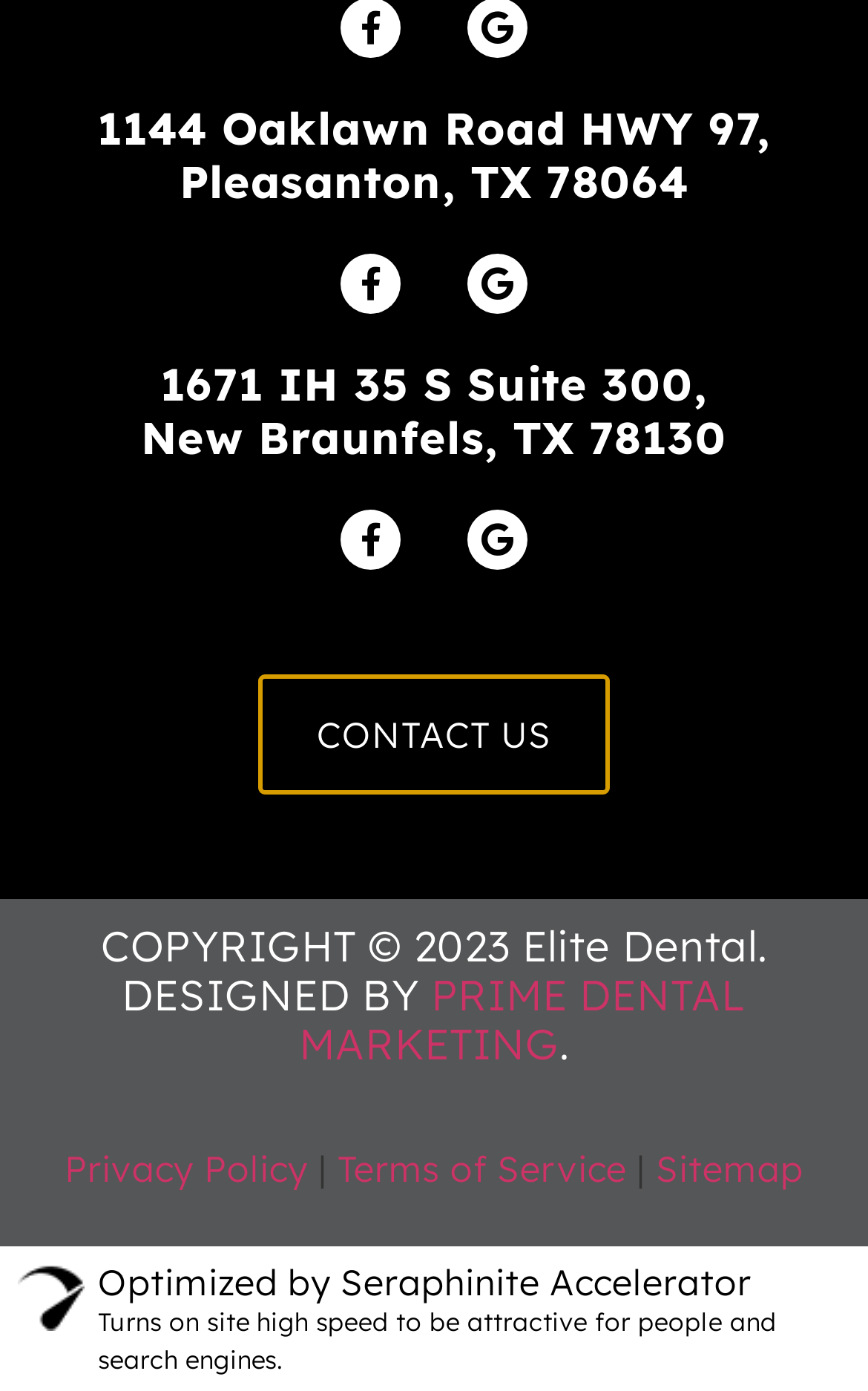Identify the bounding box coordinates of the part that should be clicked to carry out this instruction: "Visit Google page".

[0.538, 0.182, 0.608, 0.225]